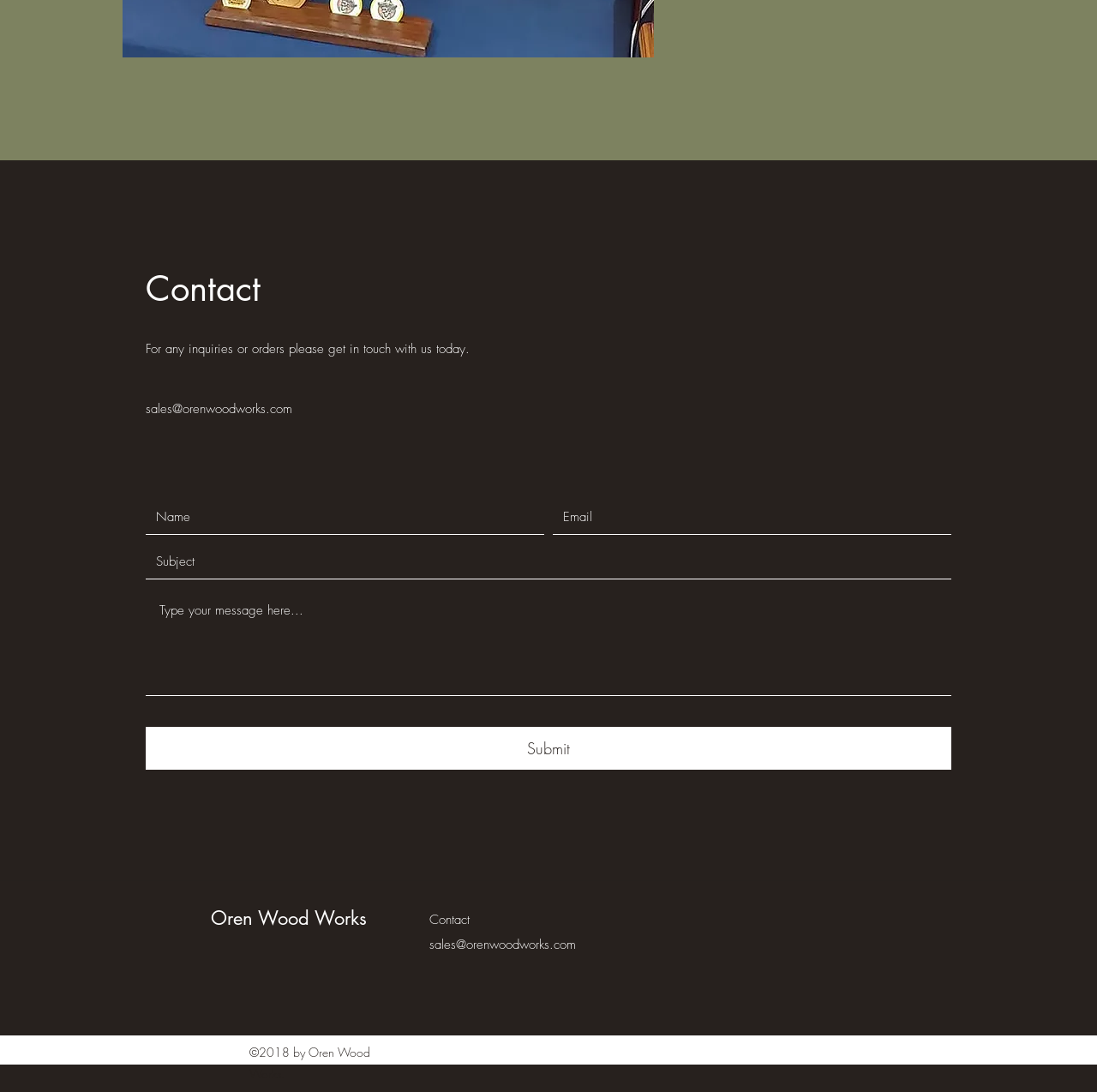Determine the bounding box coordinates of the clickable area required to perform the following instruction: "Click the Facebook link". The coordinates should be represented as four float numbers between 0 and 1: [left, top, right, bottom].

[0.133, 0.402, 0.153, 0.422]